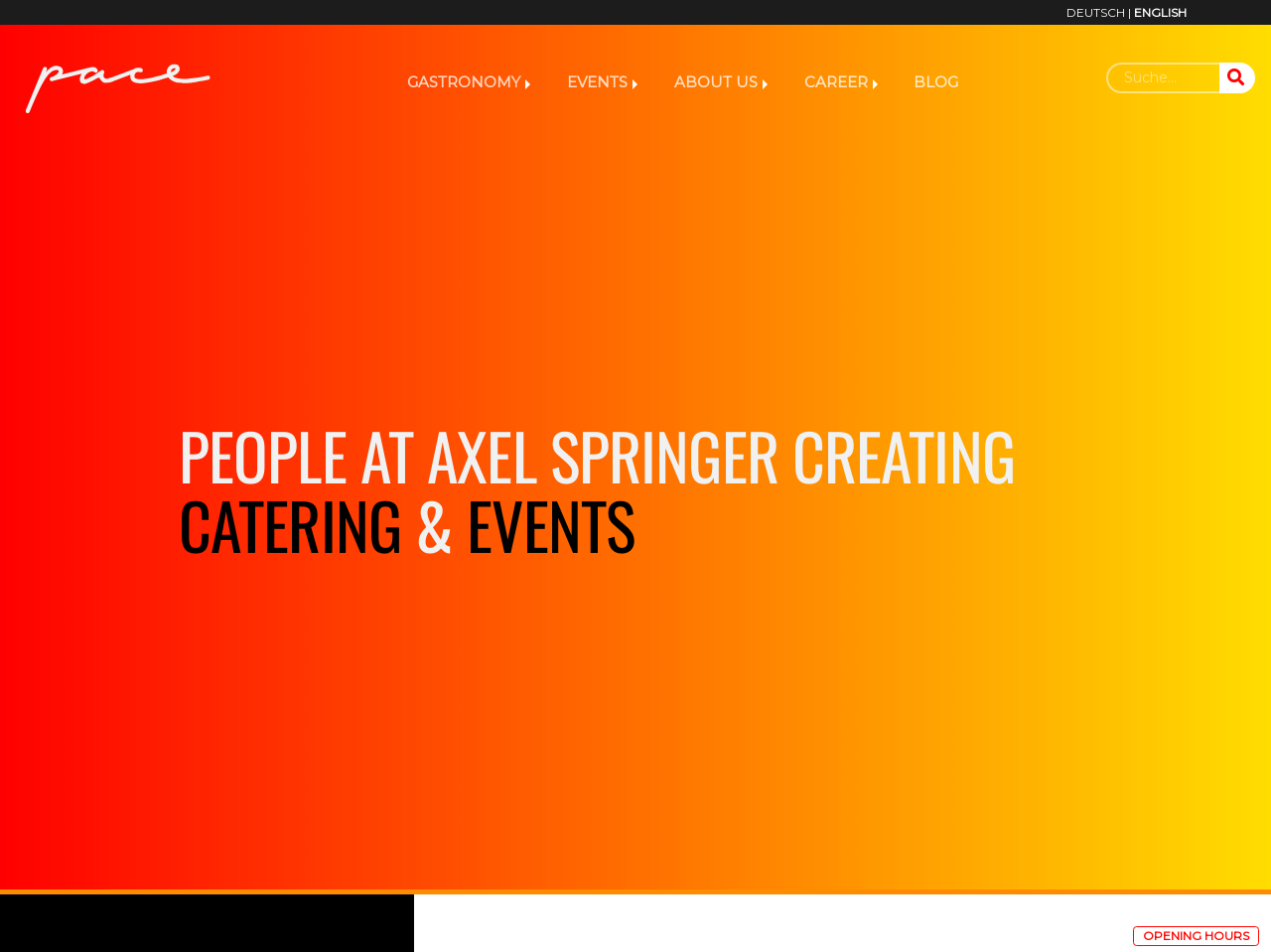Specify the bounding box coordinates for the region that must be clicked to perform the given instruction: "Explore Information Security Program at NC State".

None